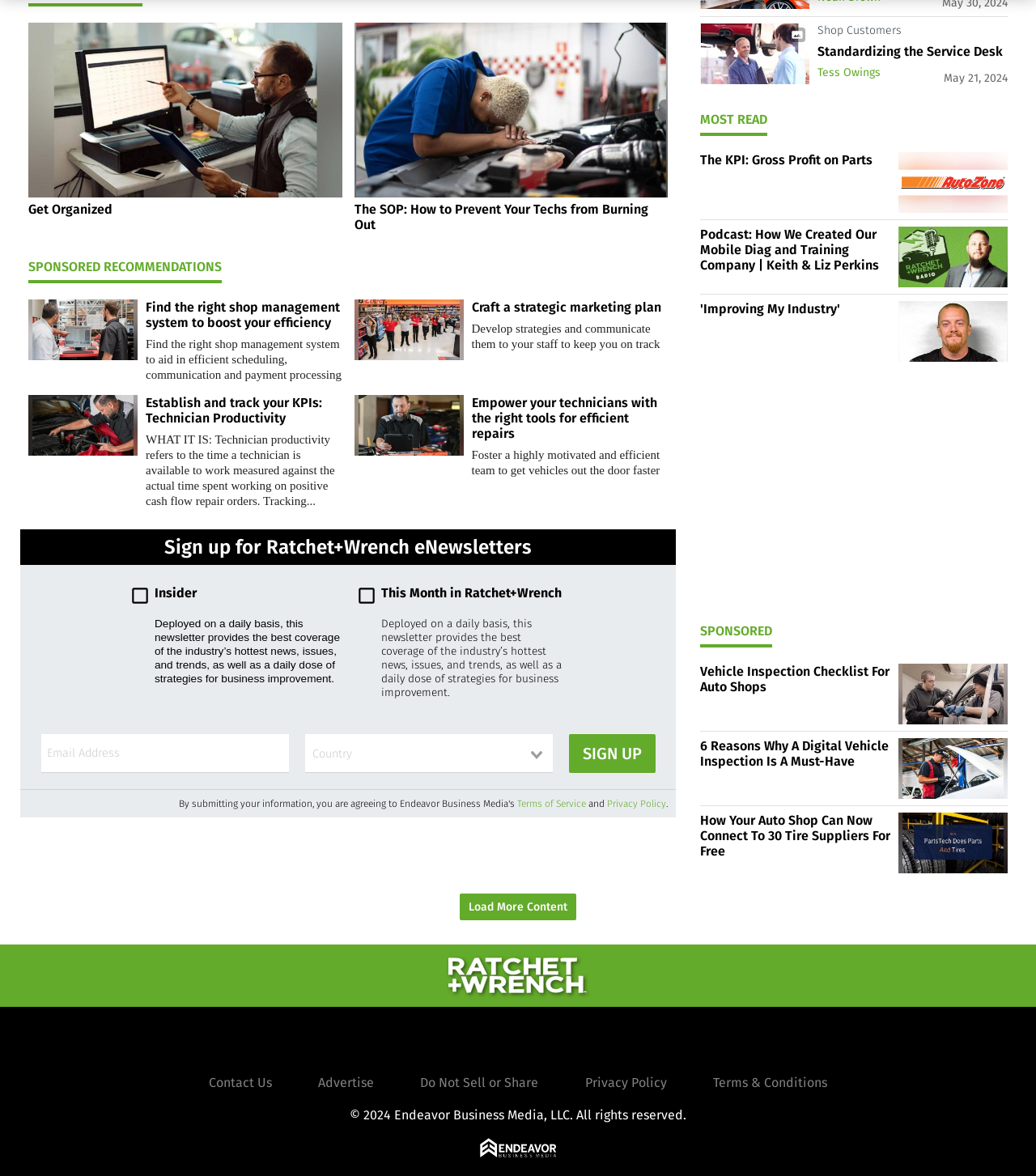Identify the bounding box coordinates of the region that should be clicked to execute the following instruction: "Click on Vehicle Inspection Checklist For Auto Shops".

[0.676, 0.564, 0.859, 0.591]